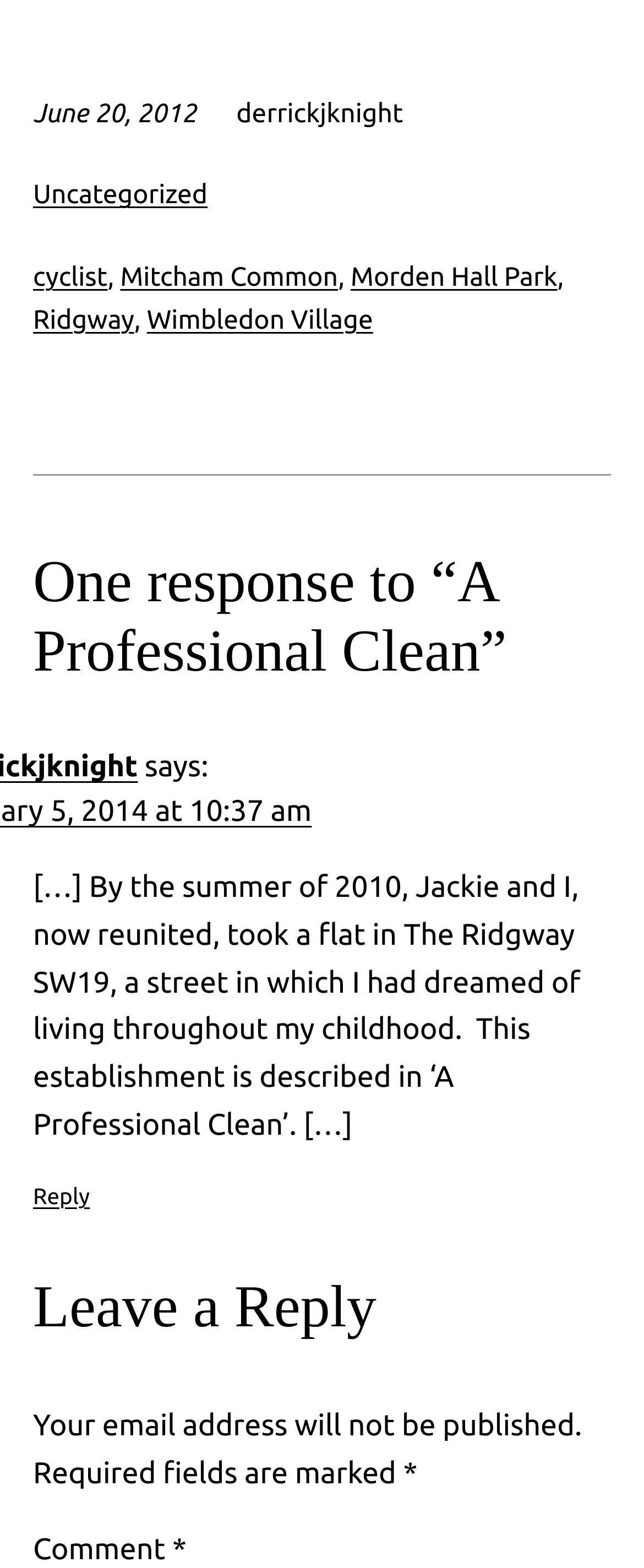What is the purpose of the text box at the bottom of the page?
Offer a detailed and full explanation in response to the question.

The purpose of the text box at the bottom of the page is to leave a reply, as indicated by the heading element above the text box, which says 'Leave a Reply'.